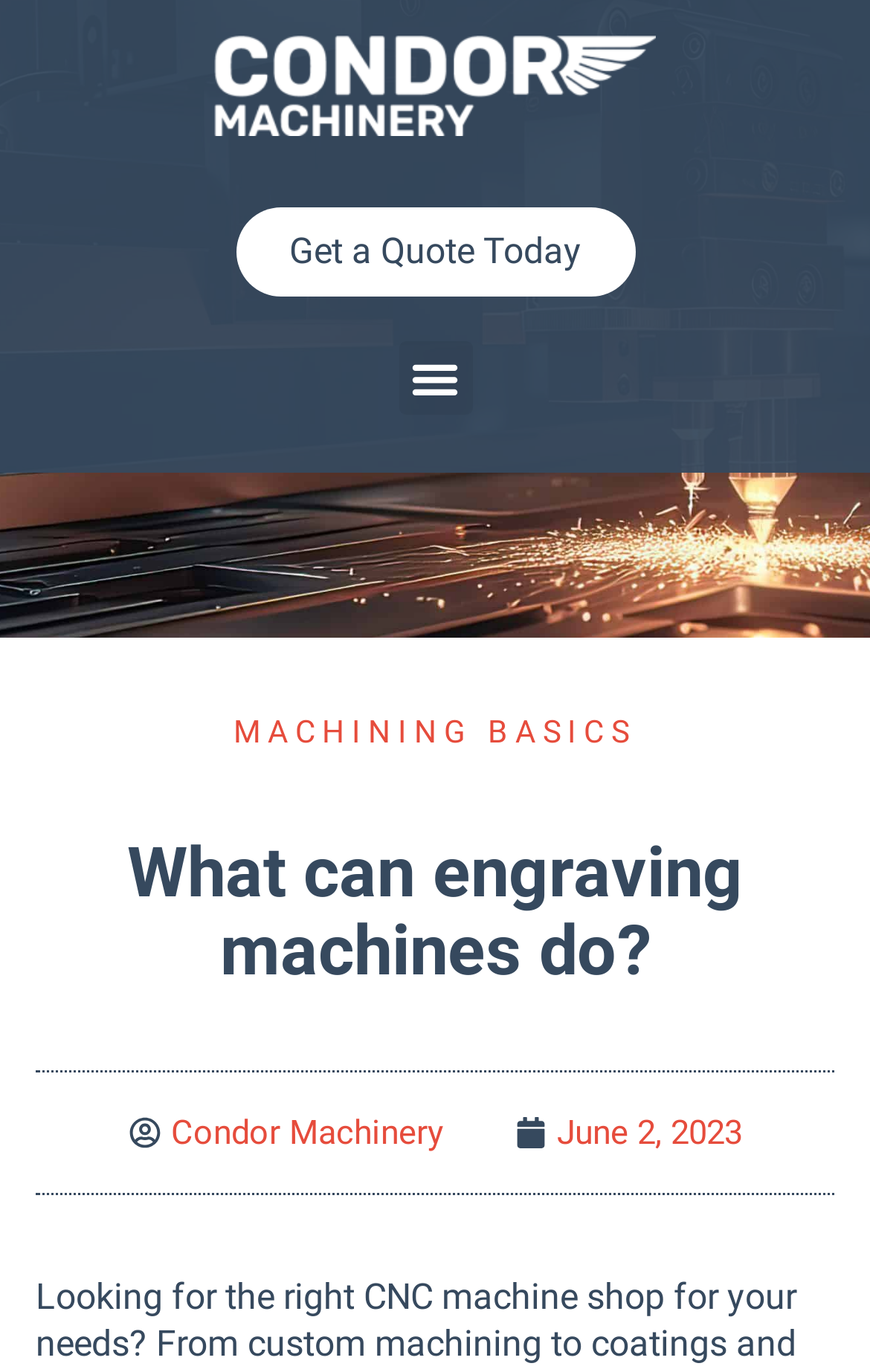Given the element description: "June 2, 2023", predict the bounding box coordinates of this UI element. The coordinates must be four float numbers between 0 and 1, given as [left, top, right, bottom].

[0.591, 0.807, 0.853, 0.844]